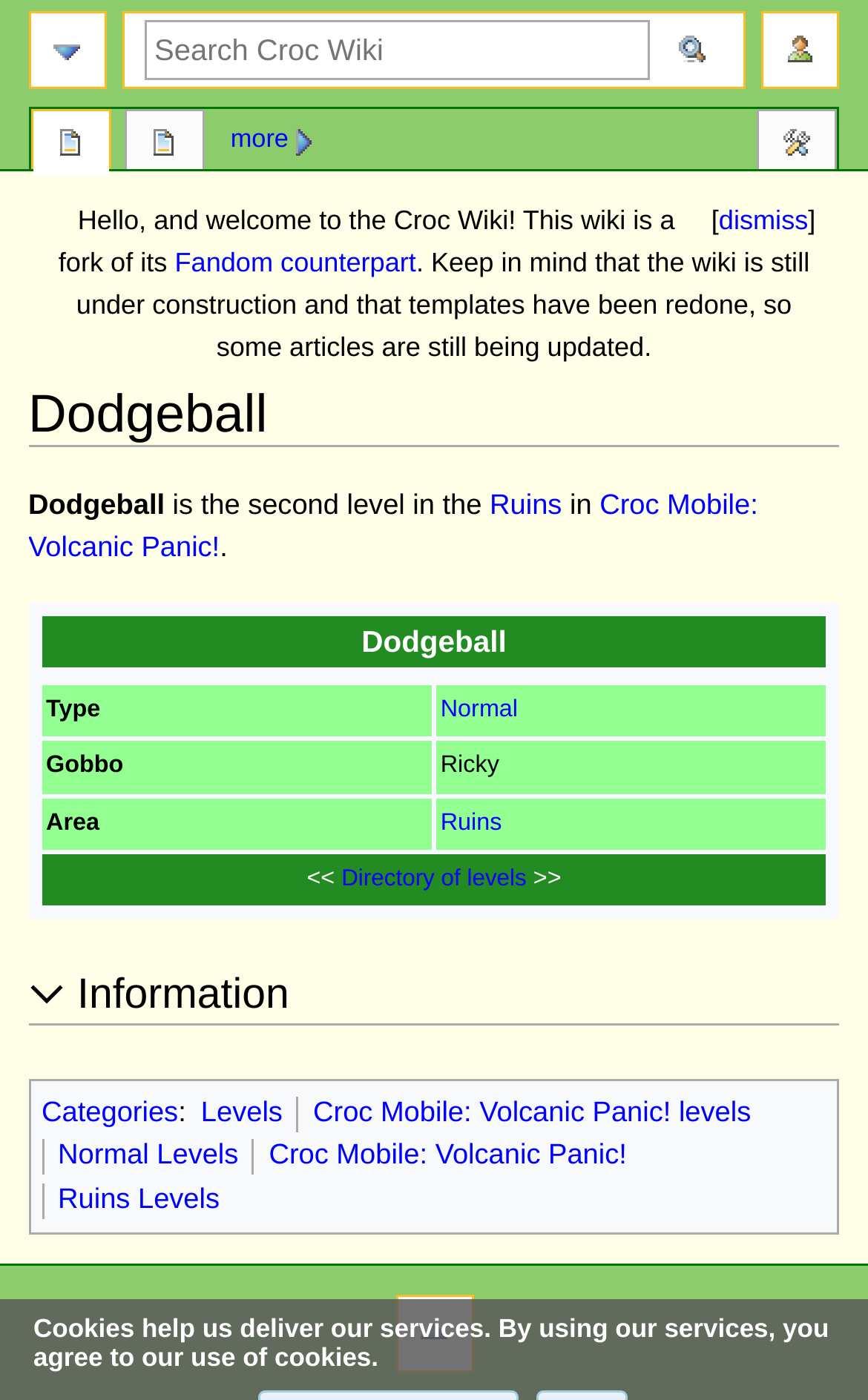Generate a thorough explanation of the webpage's elements.

This webpage is about the "Dodgeball" level in the "Ruins" area of the game "Croc Mobile: Volcanic Panic!". At the top of the page, there is a navigation menu with links to "Page actions", "Search", and "Jump to navigation". Below this, there is a search bar where users can search the Croc Wiki.

The main content of the page is divided into sections. The first section has a heading "Dodgeball" and provides information about the level, including its location in the "Ruins" area. There is also a table with rows containing information about the level, such as its type and area.

Below this, there is a section with a heading "Information" that can be expanded or collapsed. This section likely contains additional details about the level.

The page also has a section with links to related categories, such as "Levels", "Croc Mobile: Volcanic Panic! levels", and "Ruins Levels". There are also links to other pages, including "Categories" and "Normal Levels".

At the bottom of the page, there is a message about cookies and a link to an article. There is also a navigation menu with links to "Page actions", "Discussion", "More", and "Tools". Finally, there is a link to "Back to top" at the very bottom of the page.